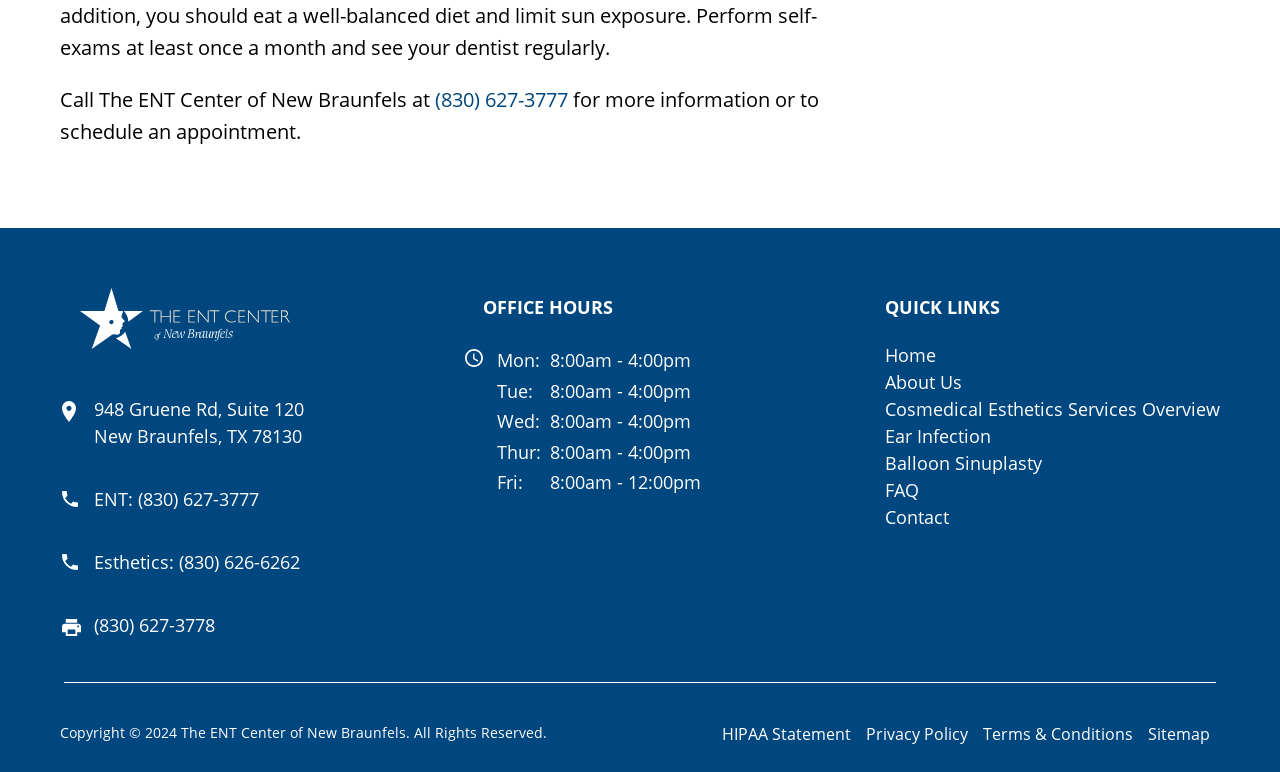What is the copyright year of the webpage?
Craft a detailed and extensive response to the question.

The copyright year can be found at the bottom of the webpage, in the footer section. It is listed next to the text 'Copyright ©'.